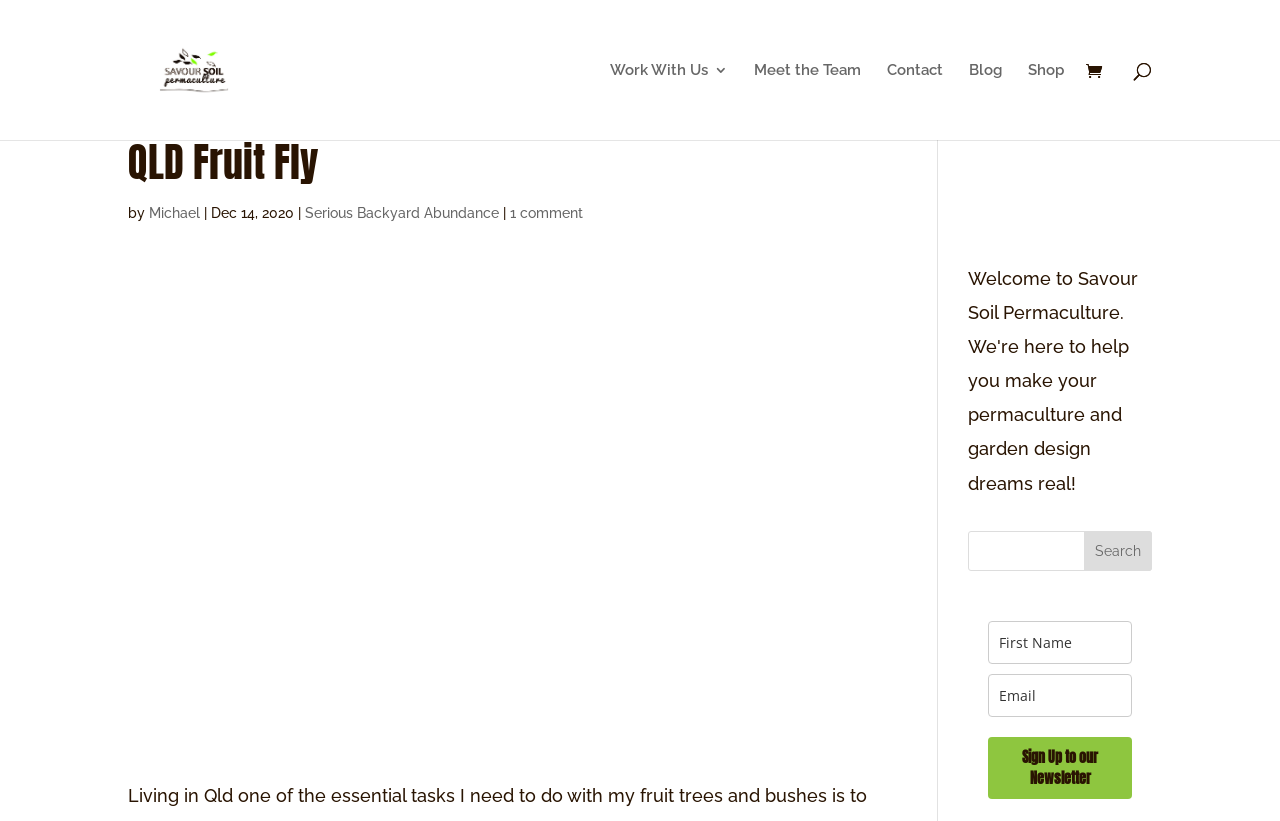Please provide a brief answer to the question using only one word or phrase: 
How many links are in the top navigation menu?

5